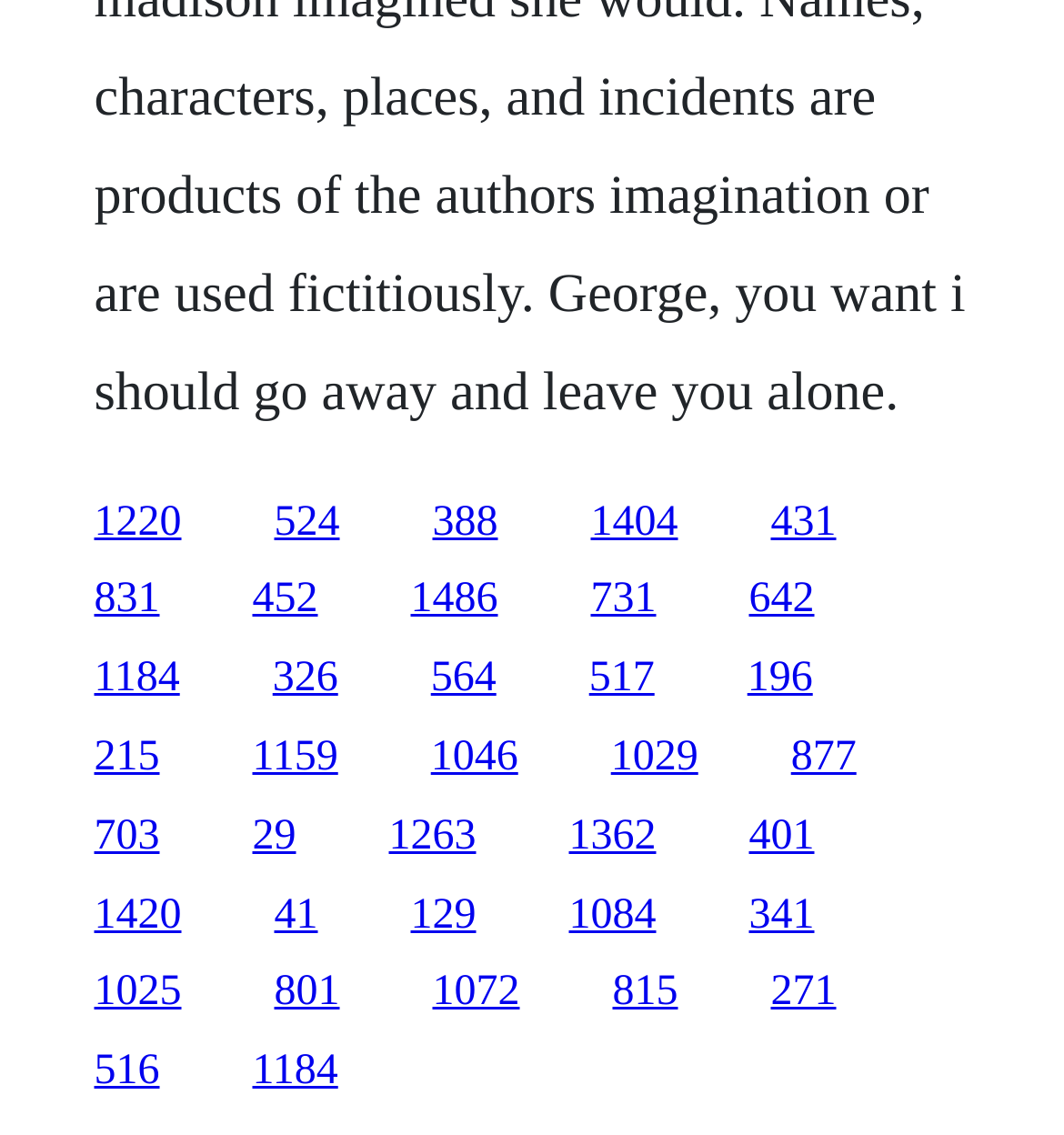Locate the bounding box coordinates of the item that should be clicked to fulfill the instruction: "follow the third link".

[0.406, 0.439, 0.468, 0.48]